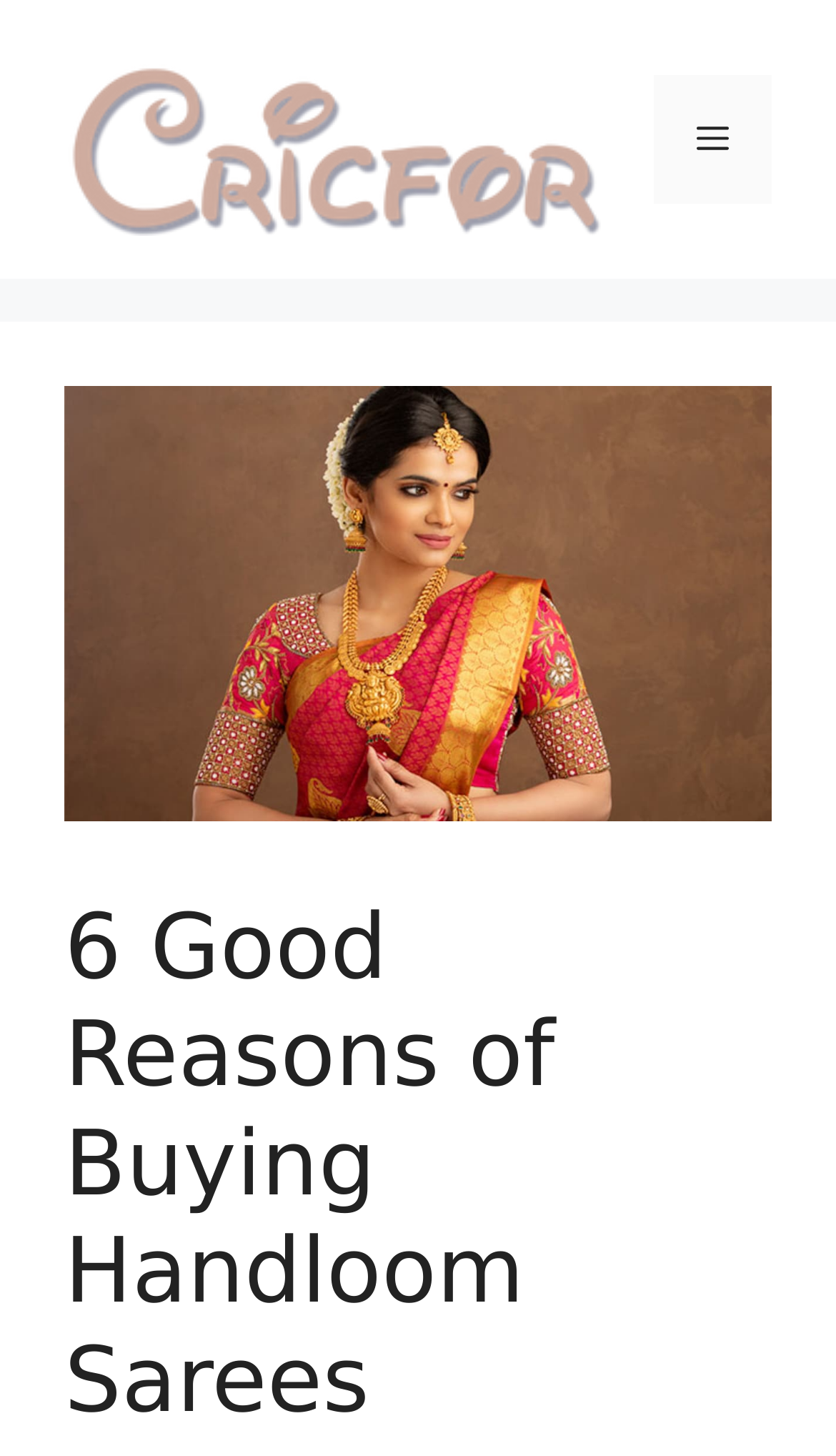What is the logo above the navigation menu?
Please provide a single word or phrase as the answer based on the screenshot.

CricFor